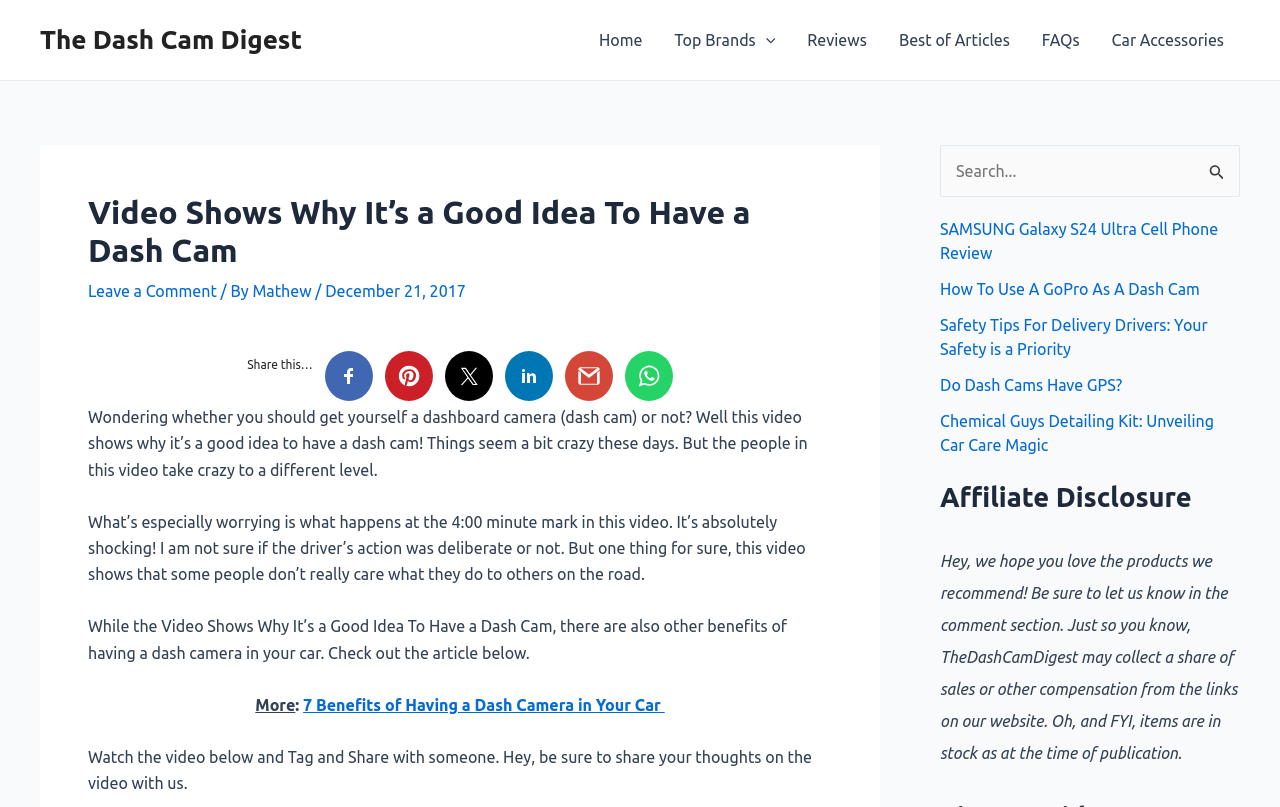Give an in-depth explanation of the webpage layout and content.

This webpage is about dash cams, specifically highlighting the importance of having one through a video. At the top, there is a navigation menu with links to different sections of the website, including "Home", "Top Brands", "Reviews", "Best of Articles", "FAQs", and "Car Accessories". Below the navigation menu, there is a header section with a title "Video Shows Why It's a Good Idea To Have a Dash Cam" and a link to leave a comment.

The main content of the webpage is divided into two sections. On the left, there is a block of text that introduces the importance of having a dash cam, citing a video that shows why it's a good idea to have one. The text also mentions that there are other benefits to having a dash camera in your car. Below this text, there is a link to an article titled "7 Benefits of Having a Dash Camera in Your Car".

On the right, there is a sidebar with several complementary sections. The first section has a search bar with a button to submit a search query. Below the search bar, there are several links to other articles, including reviews of specific dash cams and car-related products. The second complementary section has more links to articles, including safety tips for delivery drivers and information about dash cams with GPS. The third complementary section has an affiliate disclosure statement, which explains that the website may collect a share of sales or other compensation from links on the website.

Throughout the webpage, there are several social media links and buttons, allowing users to share the content with others. There are also several images, including icons for the social media links and a button to submit a search query.